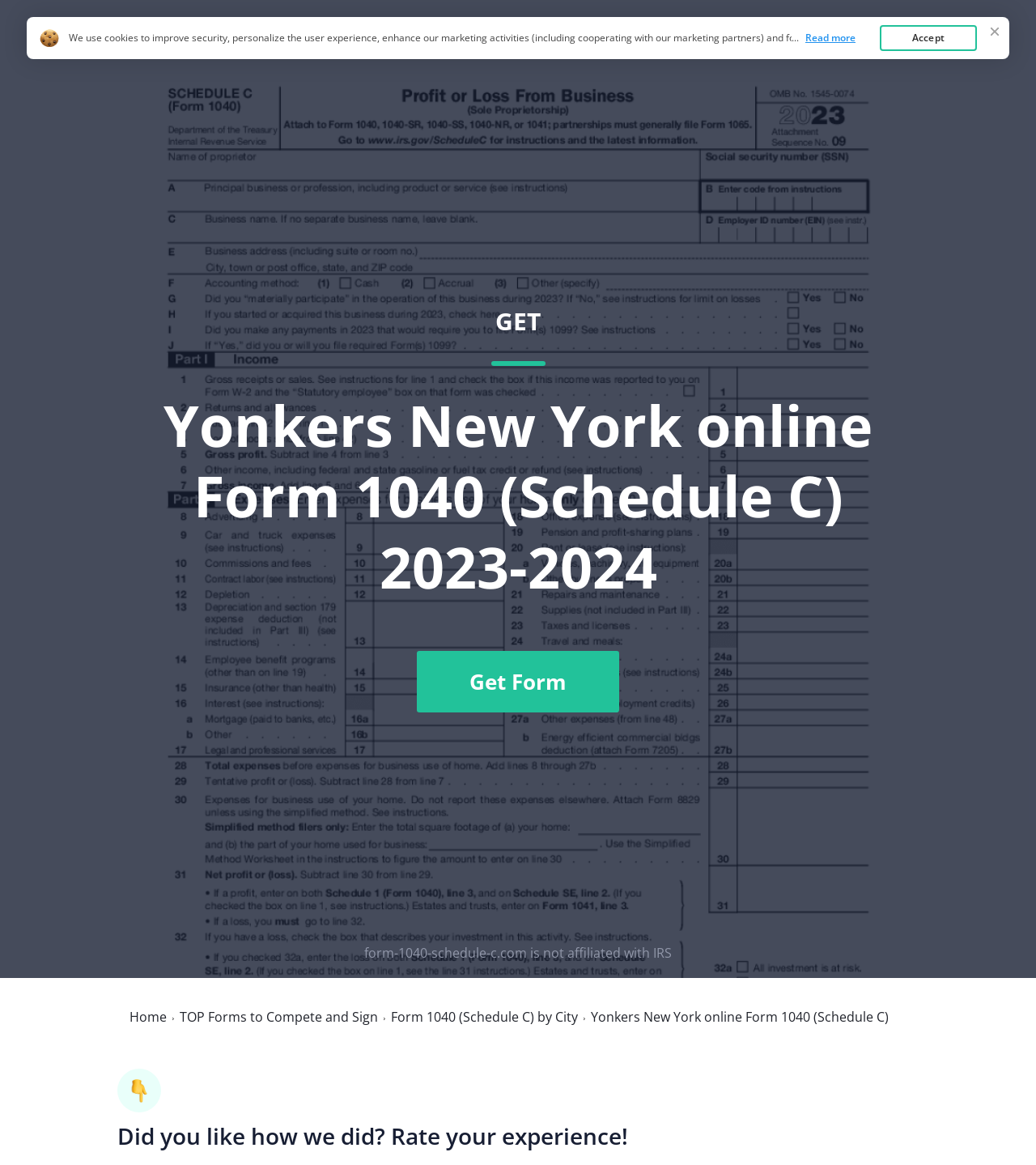Identify the bounding box coordinates for the UI element described by the following text: "Top Forms". Provide the coordinates as four float numbers between 0 and 1, in the format [left, top, right, bottom].

[0.819, 0.036, 0.883, 0.051]